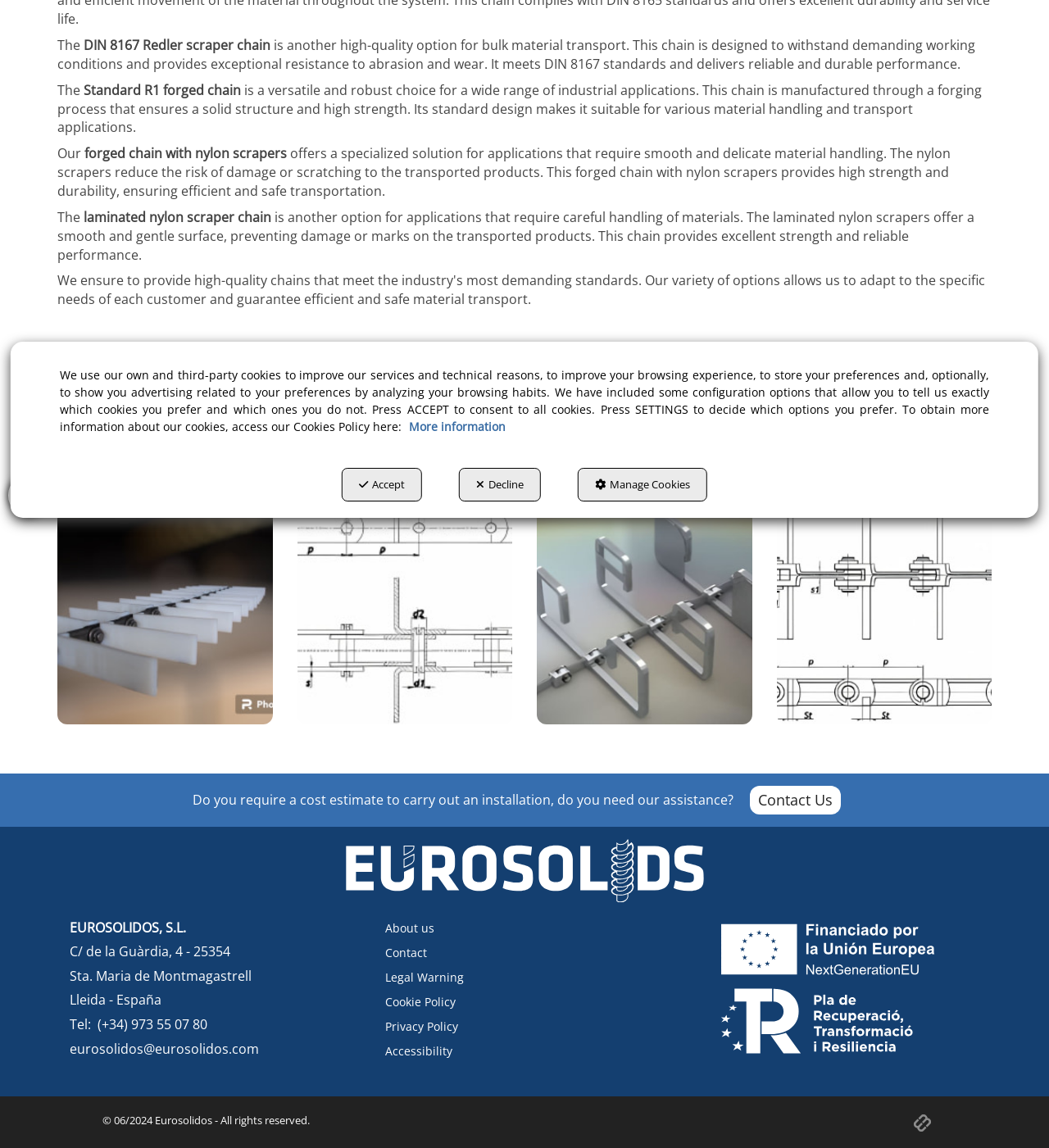Find the bounding box of the element with the following description: "Contact Us". The coordinates must be four float numbers between 0 and 1, formatted as [left, top, right, bottom].

[0.714, 0.684, 0.801, 0.71]